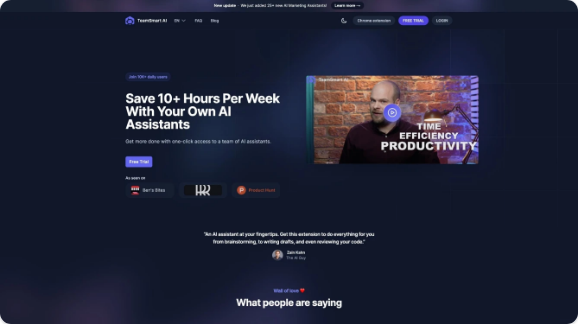Provide a comprehensive description of the image.

The image showcases the TeamSmart homepage, designed to promote its AI productivity tool. It features a visually appealing interface with a dark theme, emphasizing efficiency and productivity through the use of AI assistants. The prominent text "Save 10+ Hours Per Week With Your Own AI Assistants" highlights the main benefit of the product, appealing to users looking to maximize their time. 

In the background, a male figure is seated near a brick wall, engaging with users through a confident demeanor. The overlay includes keywords like "TIME," "EFFICIENCY," and "PRODUCTIVITY," reinforcing the message of enhancing work output using the tool. Accompanying this visual are calls to action for potential users to start their free trial and explore the capabilities of TeamSmart, which aims to streamline various tasks, making the interface both practical and inviting for users interested in AI solutions.